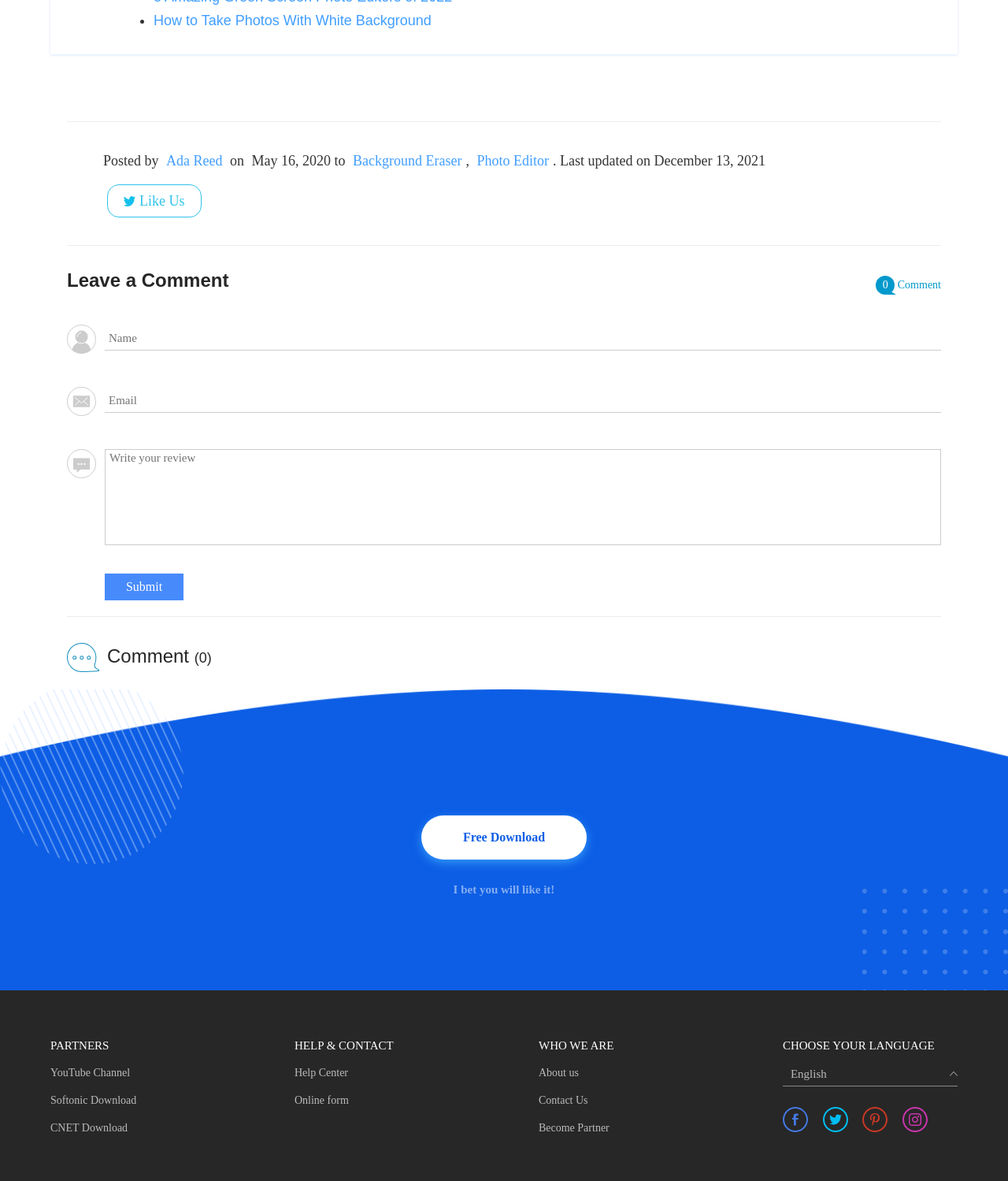Using the format (top-left x, top-left y, bottom-right x, bottom-right y), and given the element description, identify the bounding box coordinates within the screenshot: Back to Main Page

None